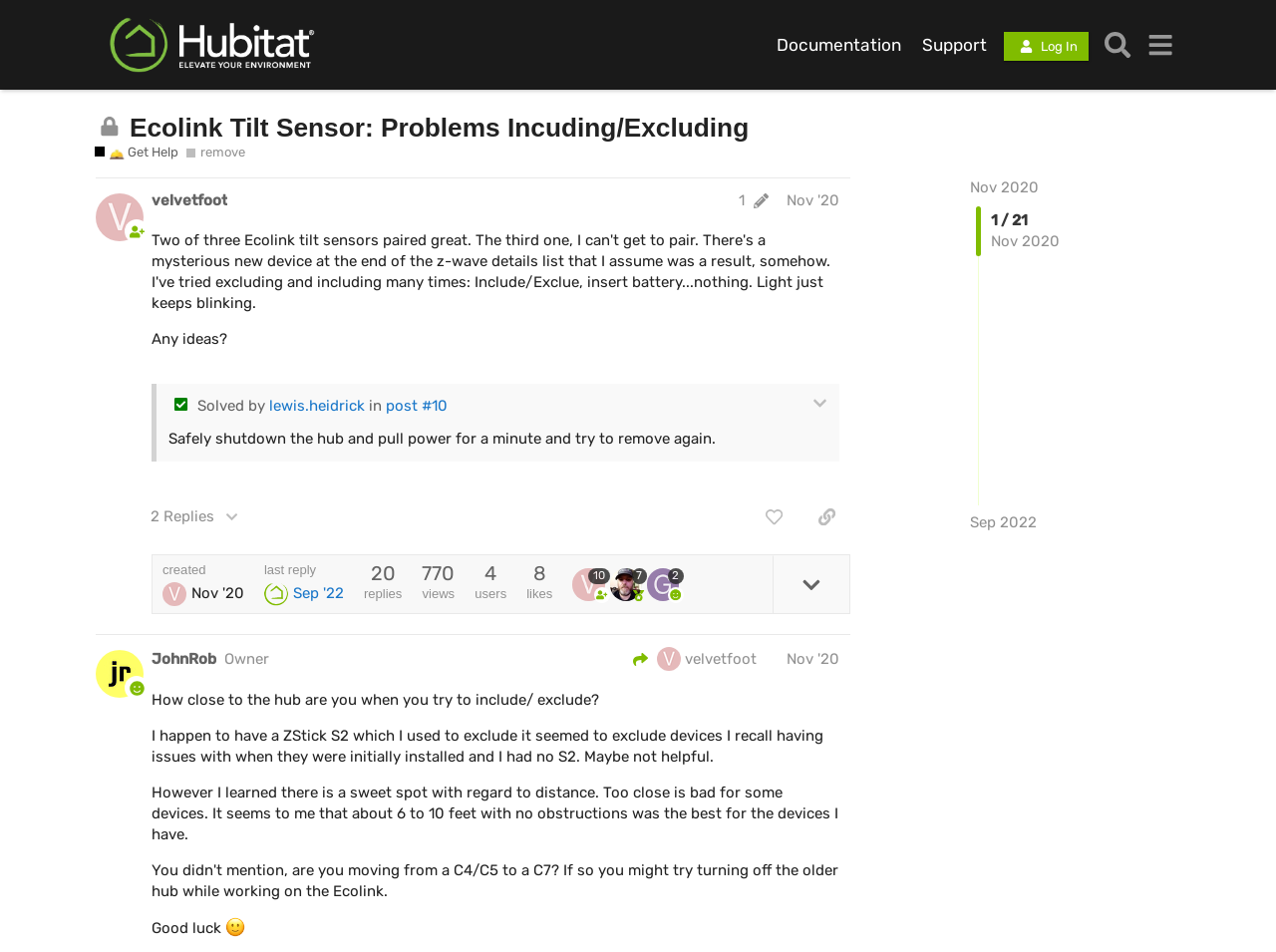Find the bounding box coordinates of the area that needs to be clicked in order to achieve the following instruction: "Search on the website". The coordinates should be specified as four float numbers between 0 and 1, i.e., [left, top, right, bottom].

None